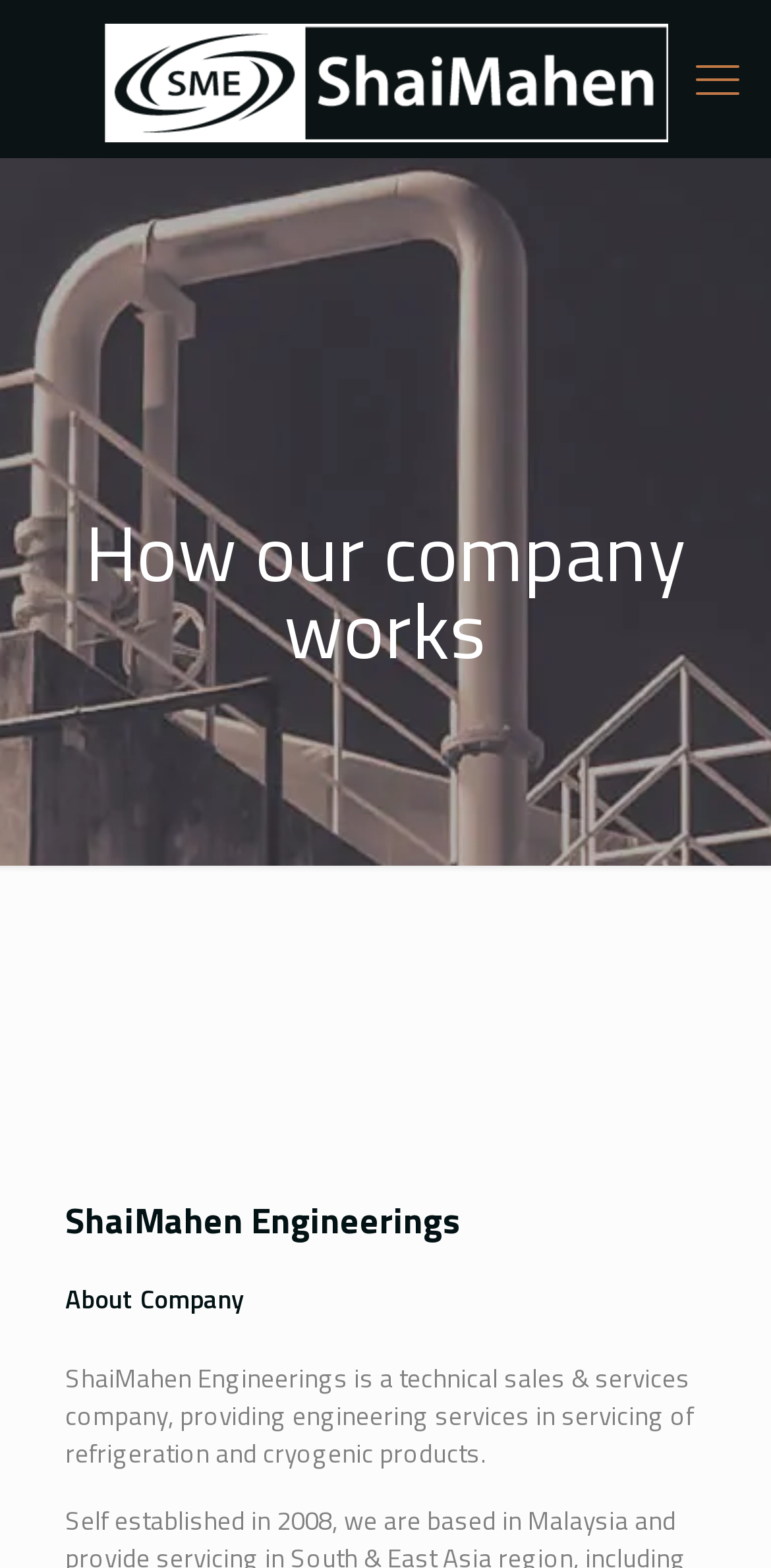What type of company is ShaiMahen Engineerings?
Deliver a detailed and extensive answer to the question.

I found this information by reading the StaticText element that describes the company. The text mentions that ShaiMahen Engineerings is a 'technical sales & services company, providing engineering services...'.